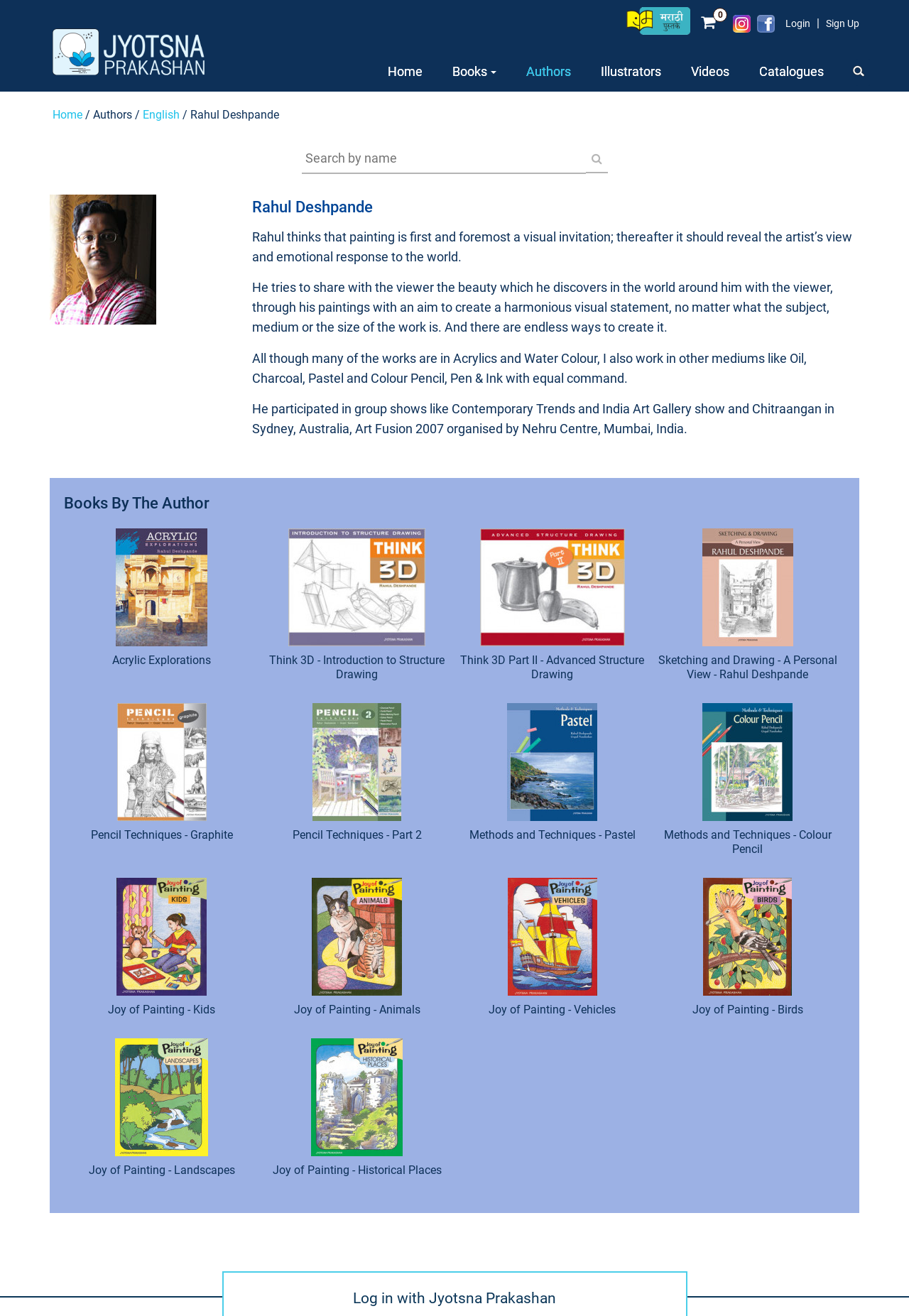Determine the bounding box coordinates of the region that needs to be clicked to achieve the task: "View Rahul Deshpande's profile".

[0.277, 0.15, 0.41, 0.164]